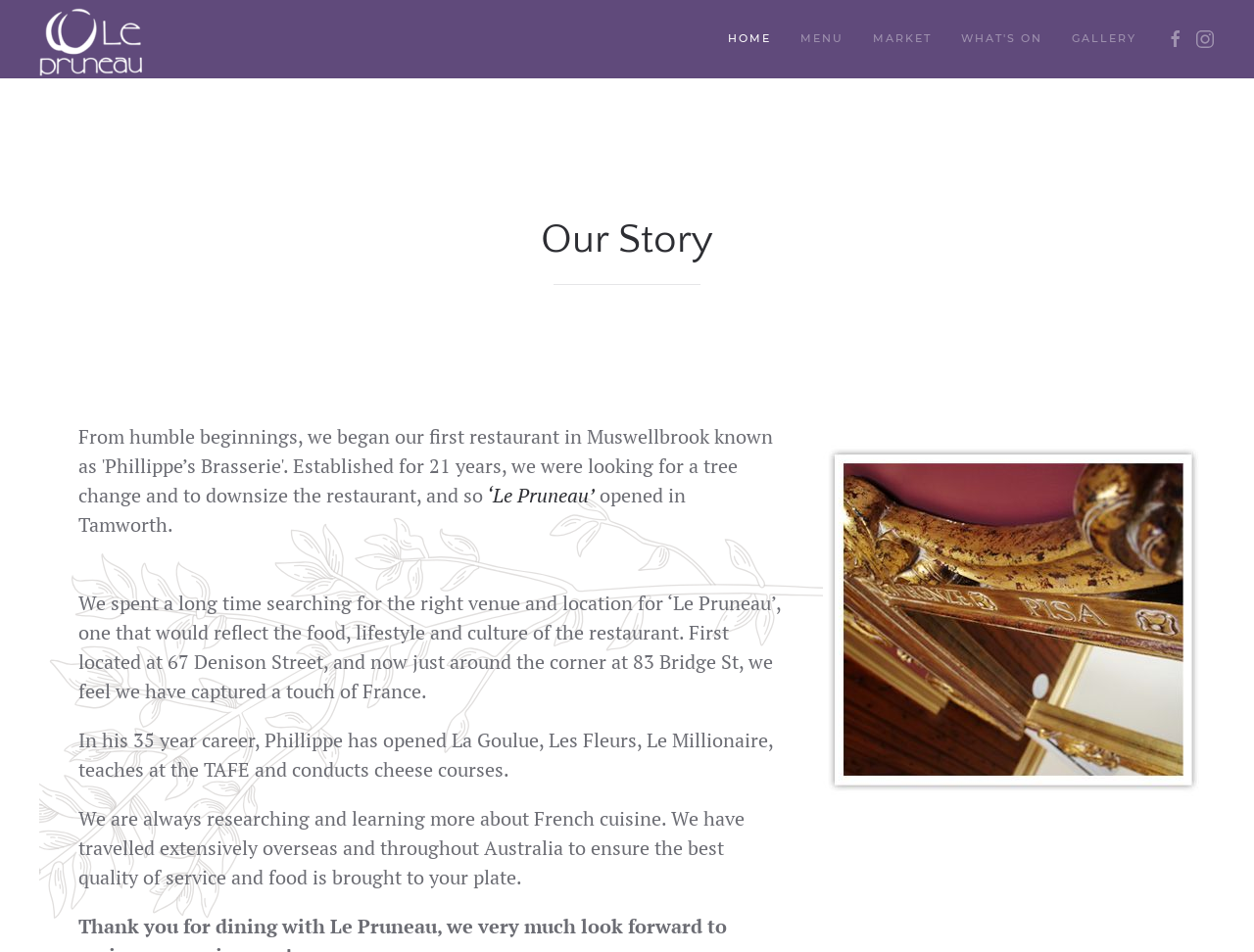Identify the bounding box coordinates for the UI element that matches this description: "Jealous woman".

None